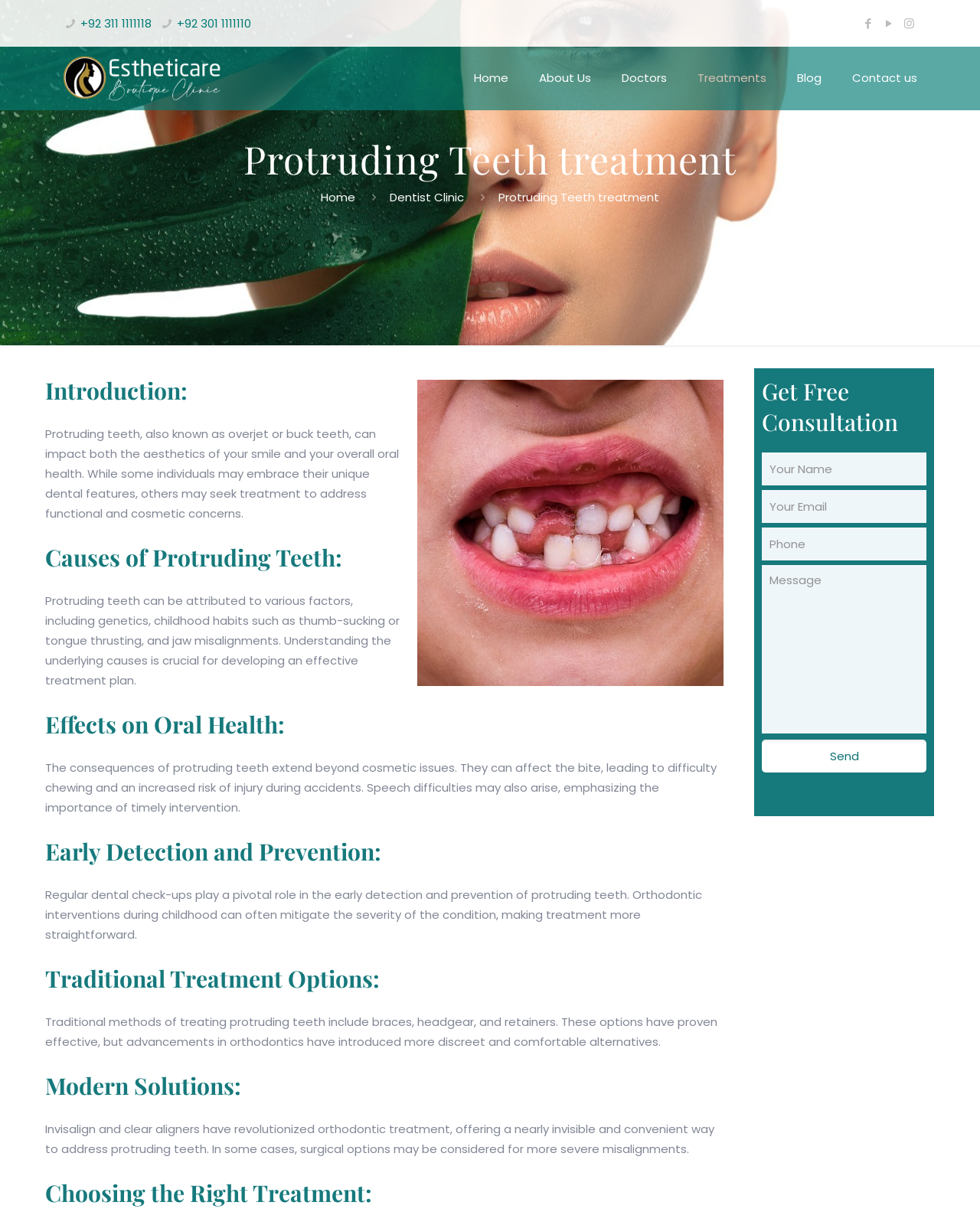Respond to the question below with a single word or phrase: What is the benefit of early detection and prevention of protruding teeth?

mitigate the severity of the condition